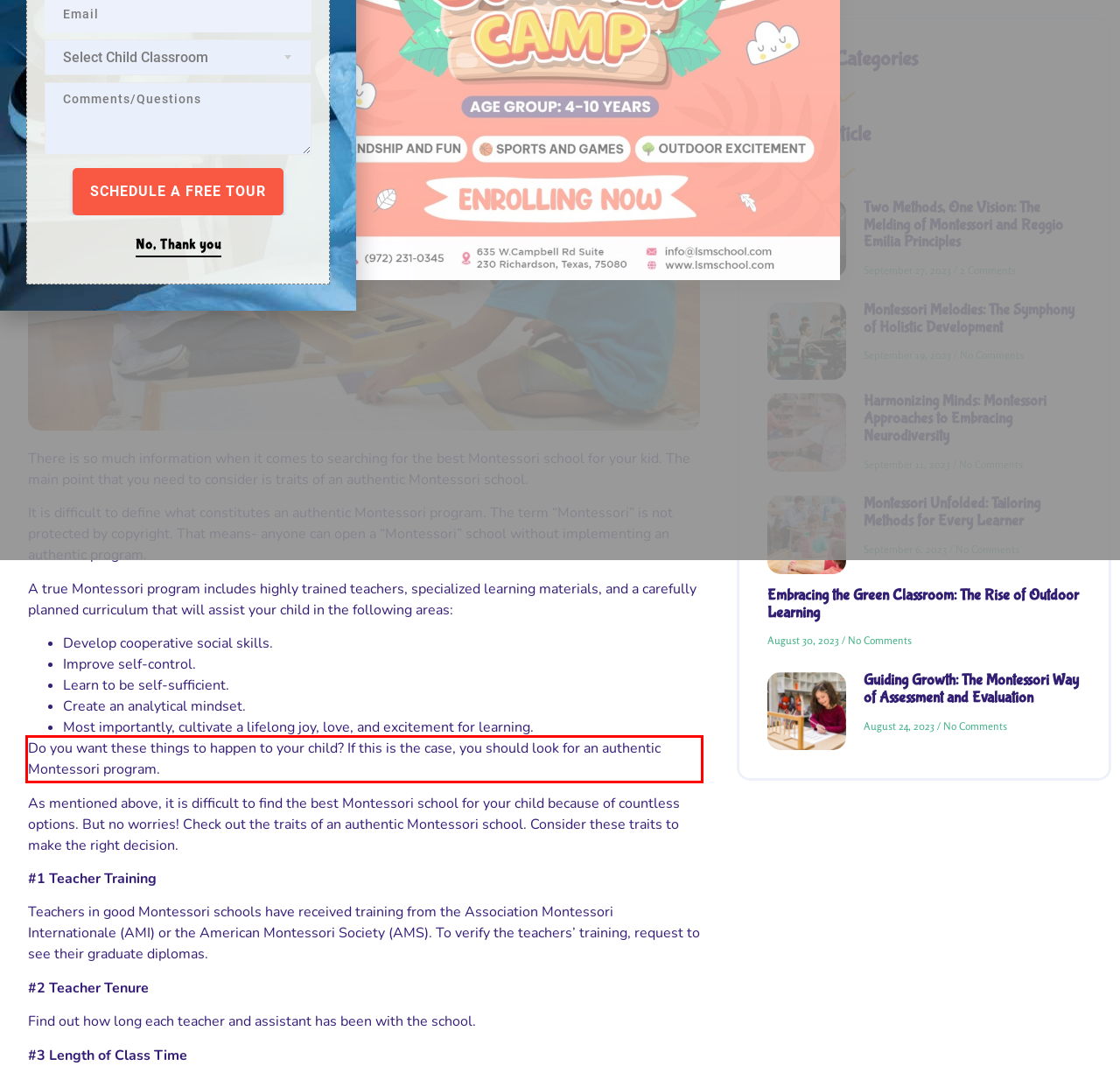Review the screenshot of the webpage and recognize the text inside the red rectangle bounding box. Provide the extracted text content.

Do you want these things to happen to your child? If this is the case, you should look for an authentic Montessori program.